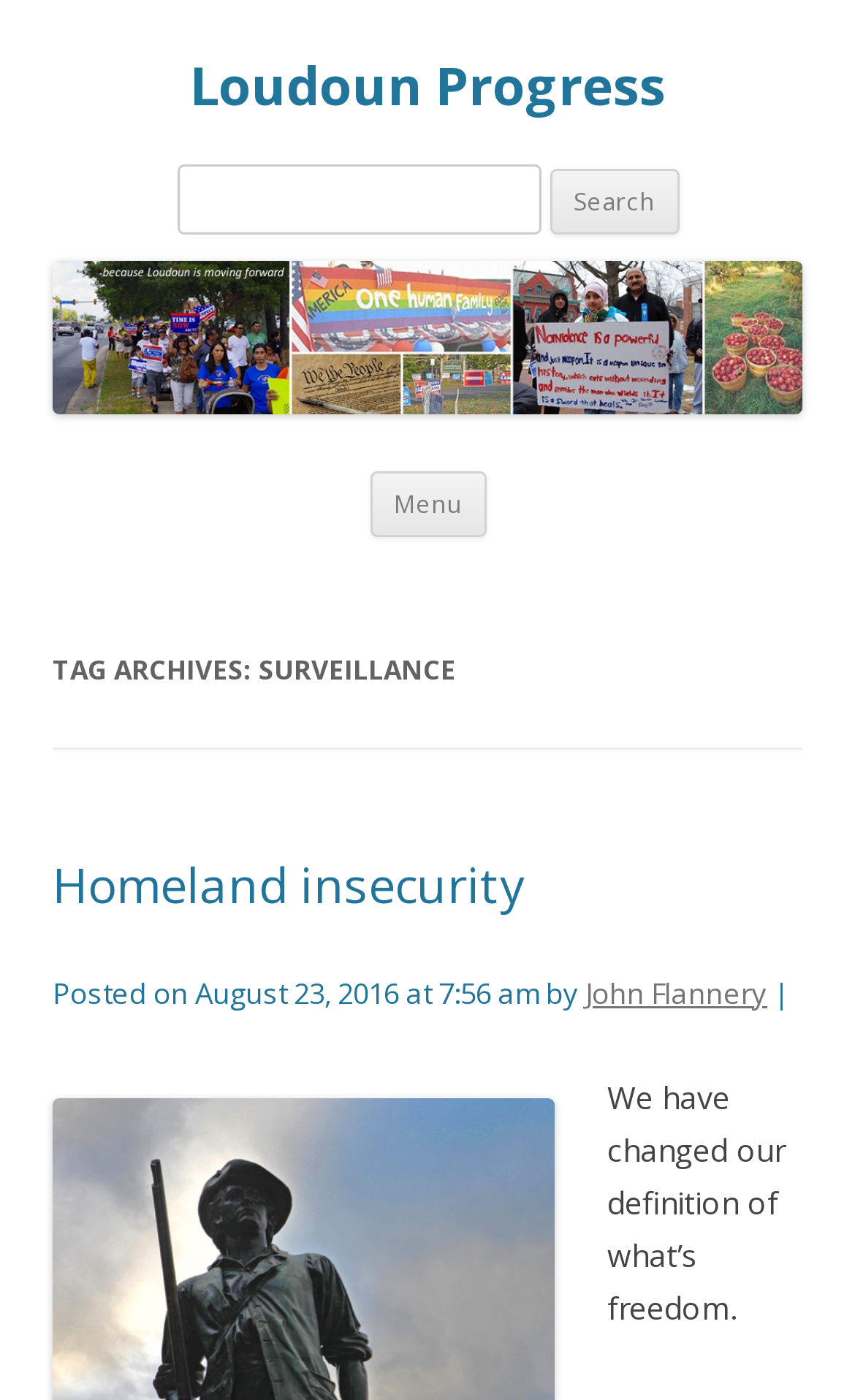Provide the bounding box coordinates of the UI element this sentence describes: "parent_node: Loudoun Progress".

[0.062, 0.273, 0.938, 0.303]